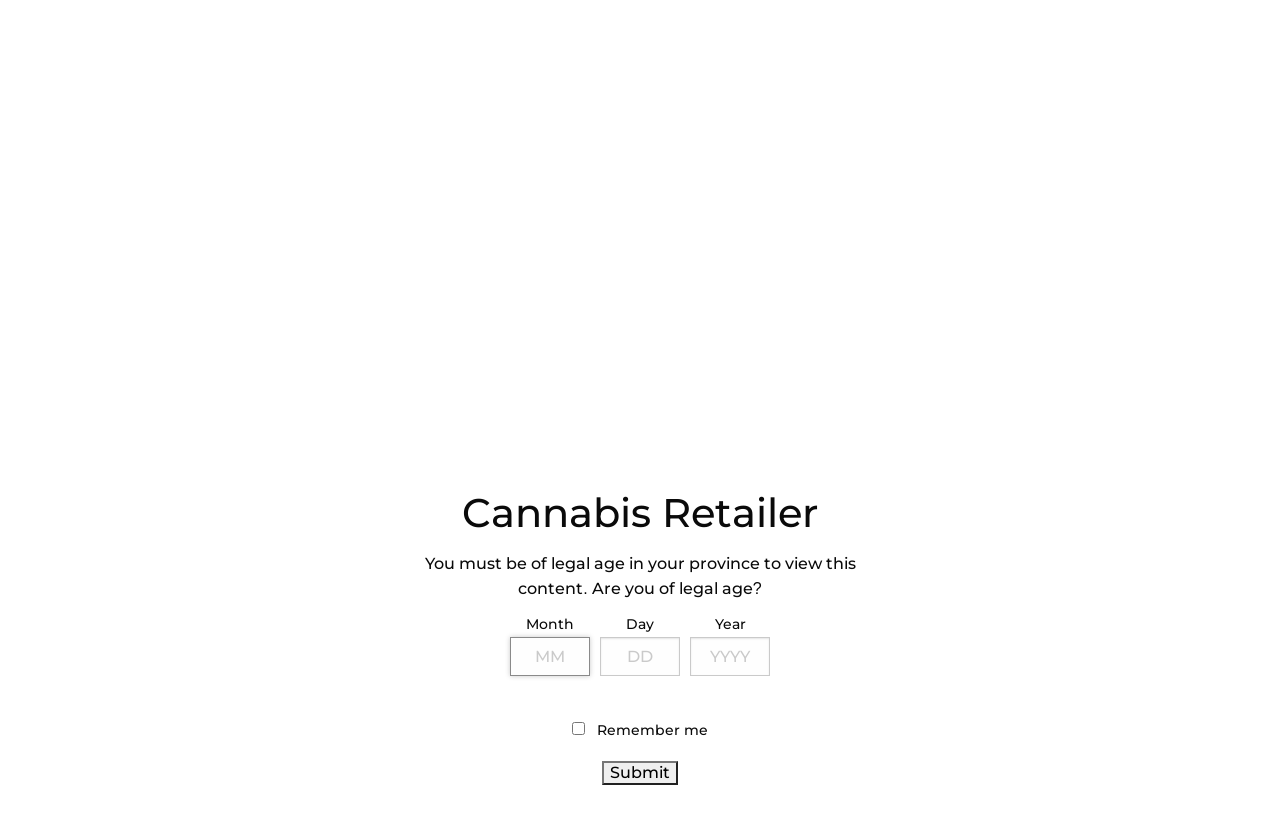Extract the bounding box coordinates for the UI element described as: "LinkedIn".

[0.926, 0.038, 0.957, 0.086]